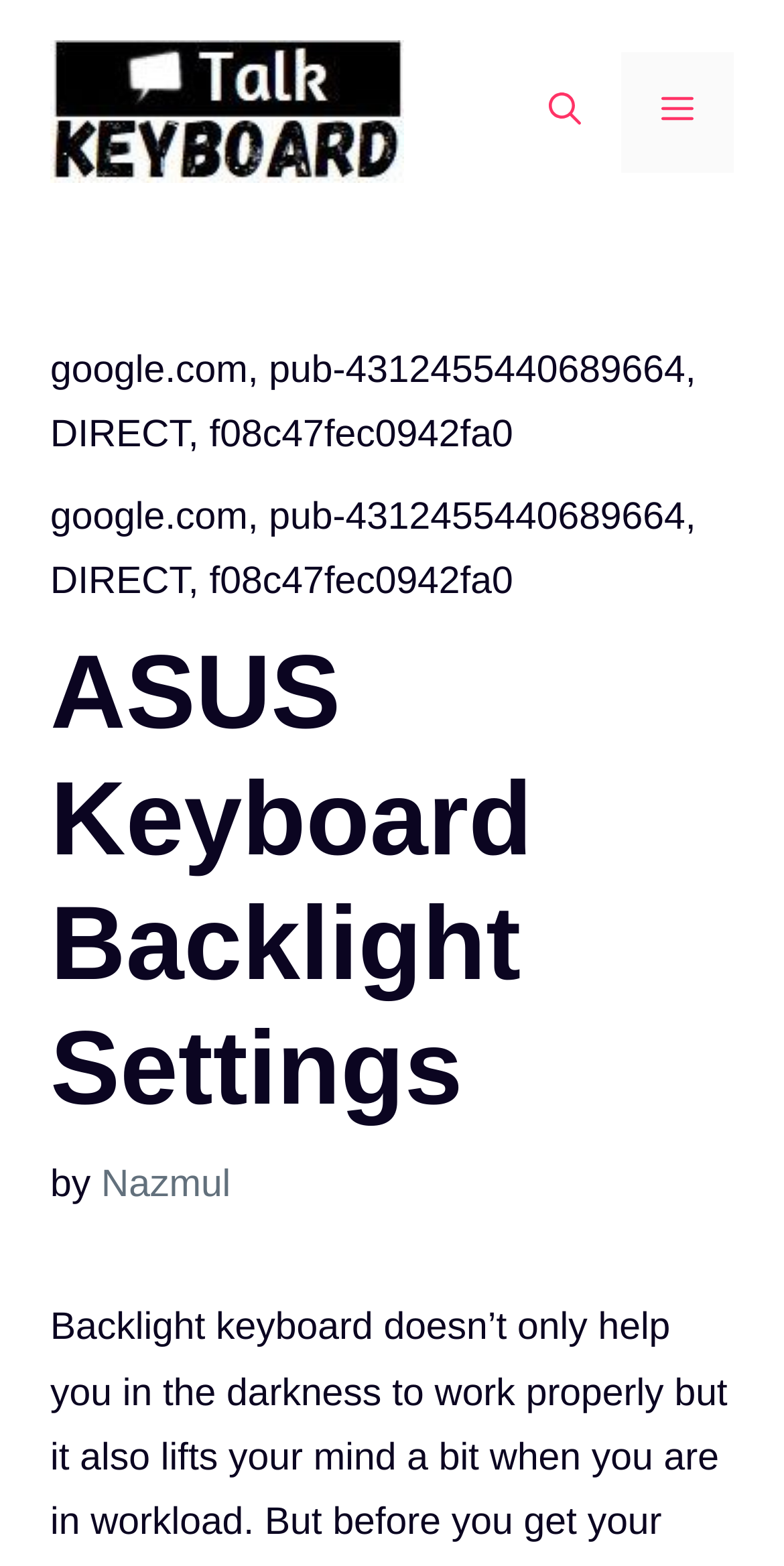Extract the primary header of the webpage and generate its text.

ASUS Keyboard Backlight Settings